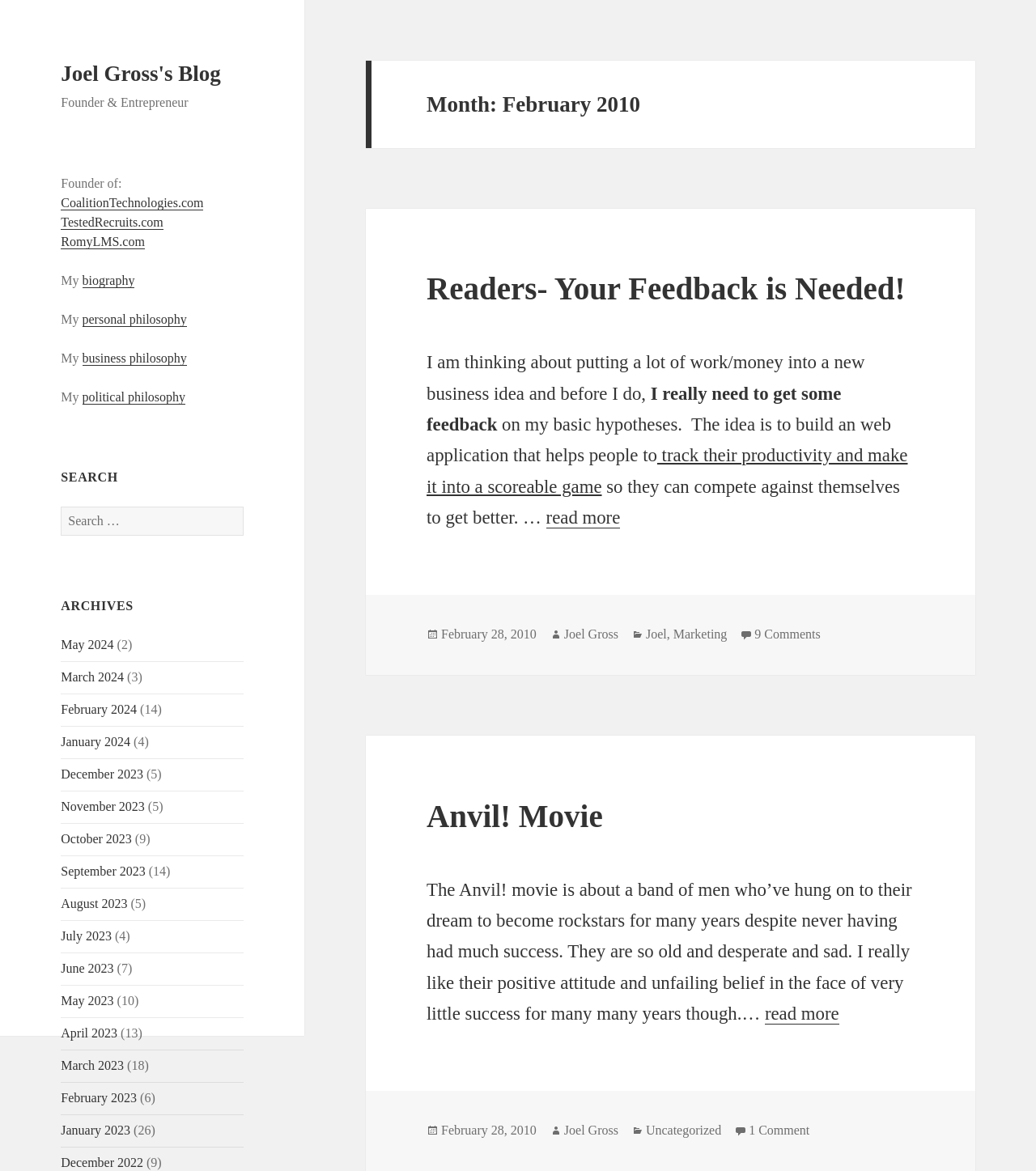Please find the bounding box coordinates of the element that you should click to achieve the following instruction: "Search for something". The coordinates should be presented as four float numbers between 0 and 1: [left, top, right, bottom].

[0.059, 0.433, 0.235, 0.457]